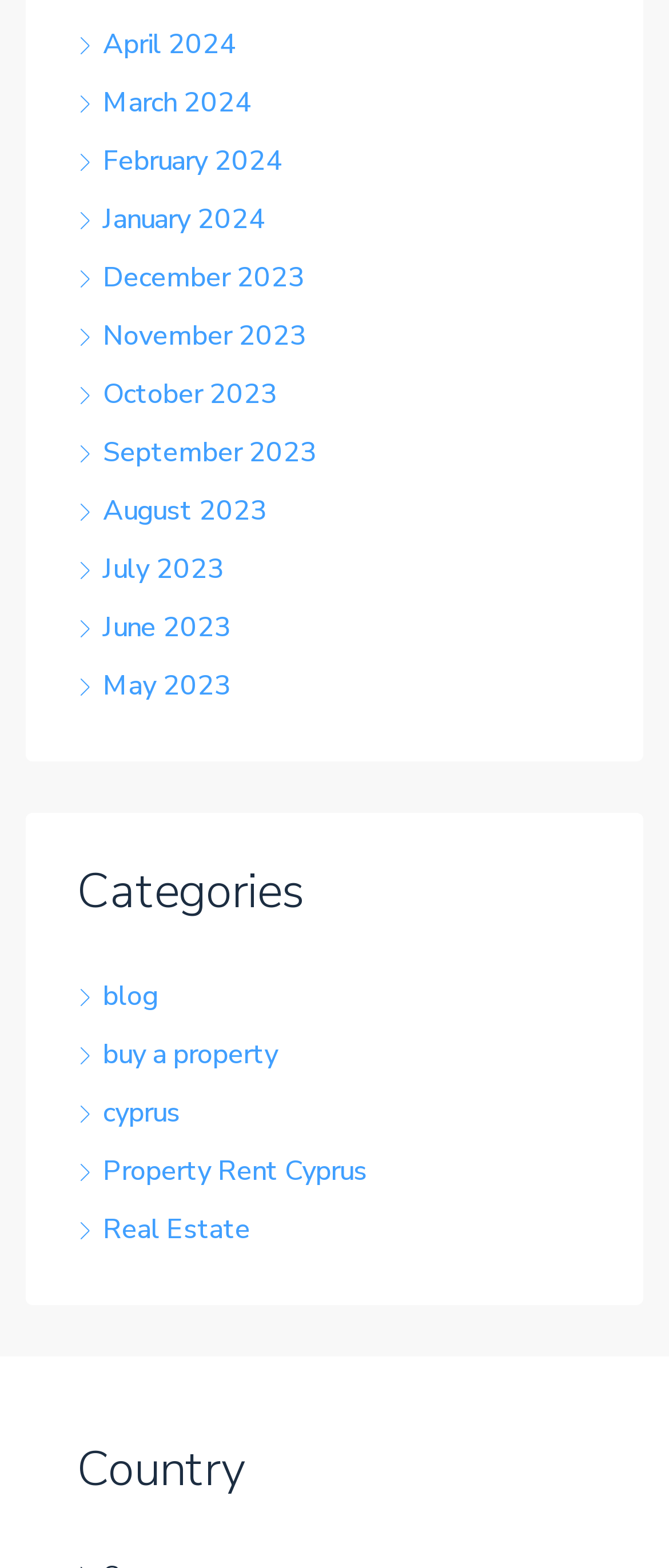Determine the bounding box coordinates of the clickable region to carry out the instruction: "View April 2024".

[0.115, 0.016, 0.354, 0.04]